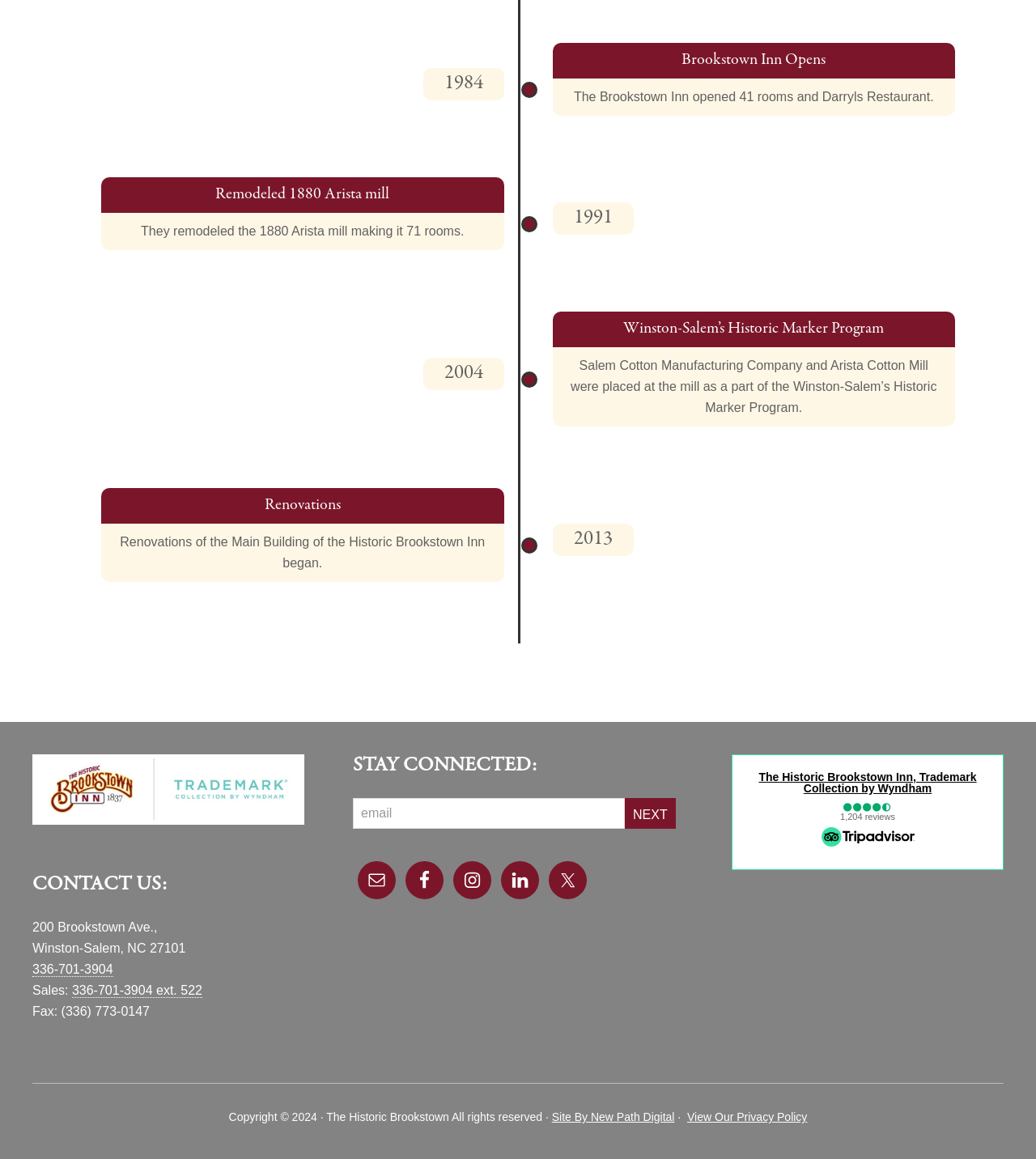Answer the question below using just one word or a short phrase: 
What is the name of the inn mentioned on the webpage?

Brookstown Inn